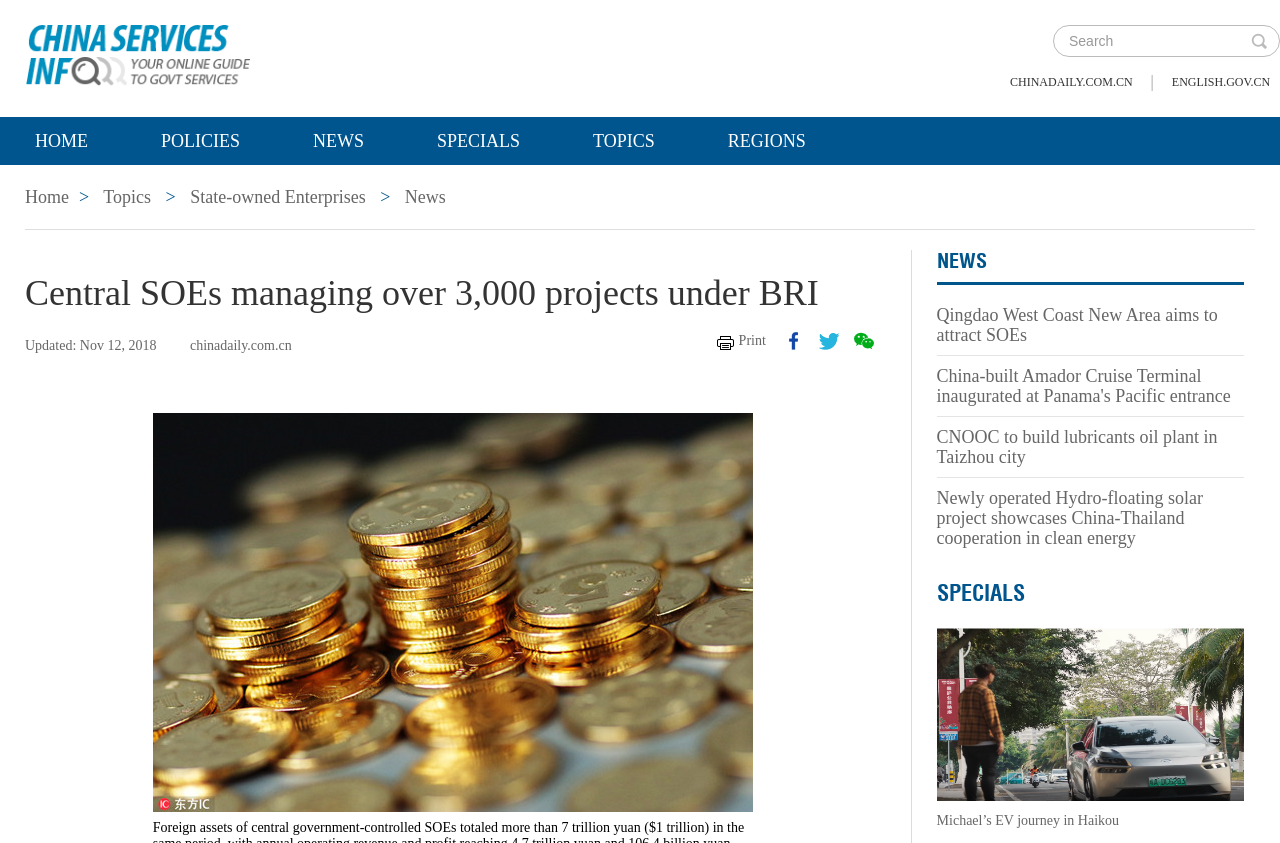Determine the bounding box coordinates of the clickable area required to perform the following instruction: "Search for something". The coordinates should be represented as four float numbers between 0 and 1: [left, top, right, bottom].

[0.823, 0.031, 0.98, 0.066]